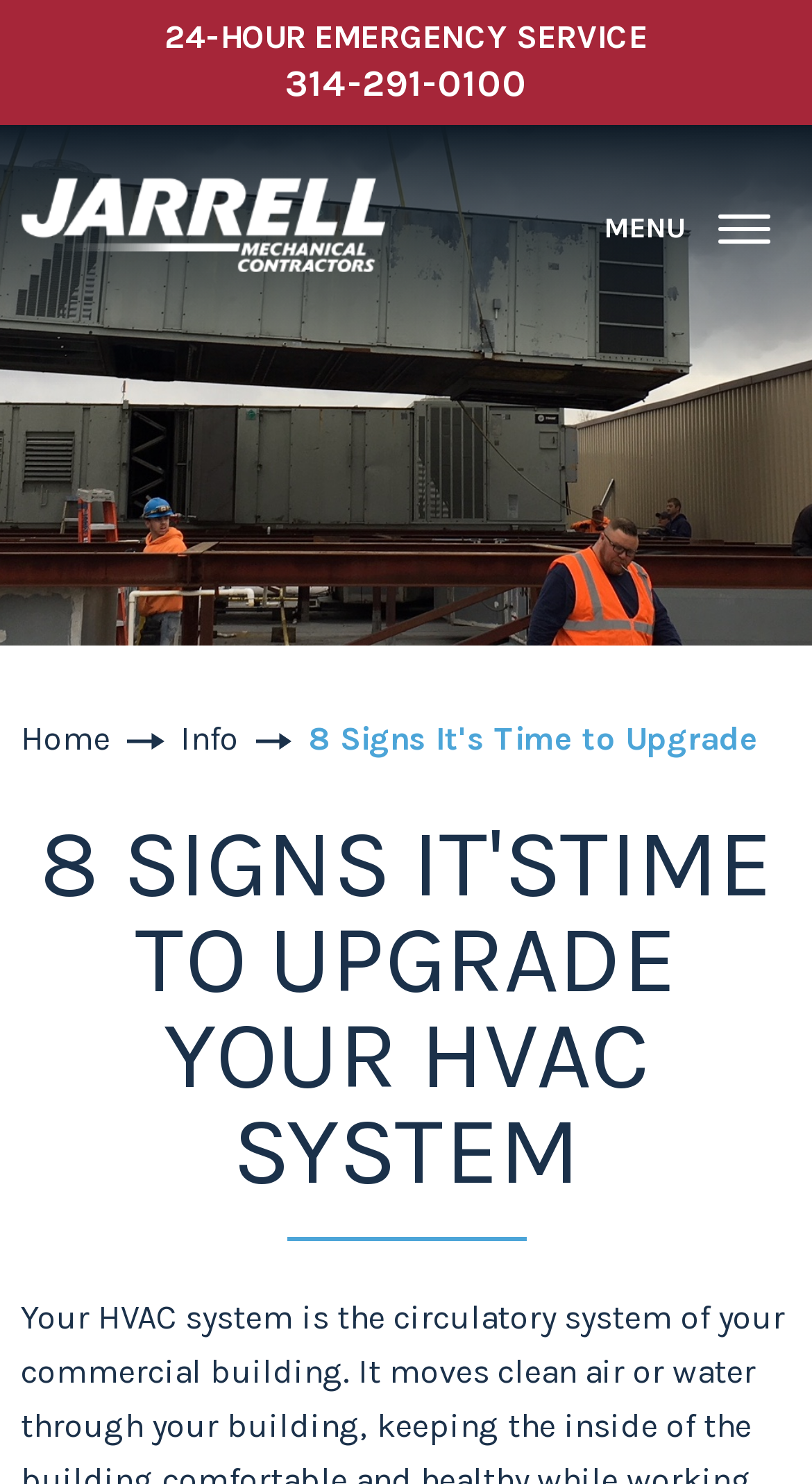Identify the bounding box coordinates for the element you need to click to achieve the following task: "click the emergency service link". The coordinates must be four float values ranging from 0 to 1, formatted as [left, top, right, bottom].

[0.026, 0.011, 0.974, 0.073]